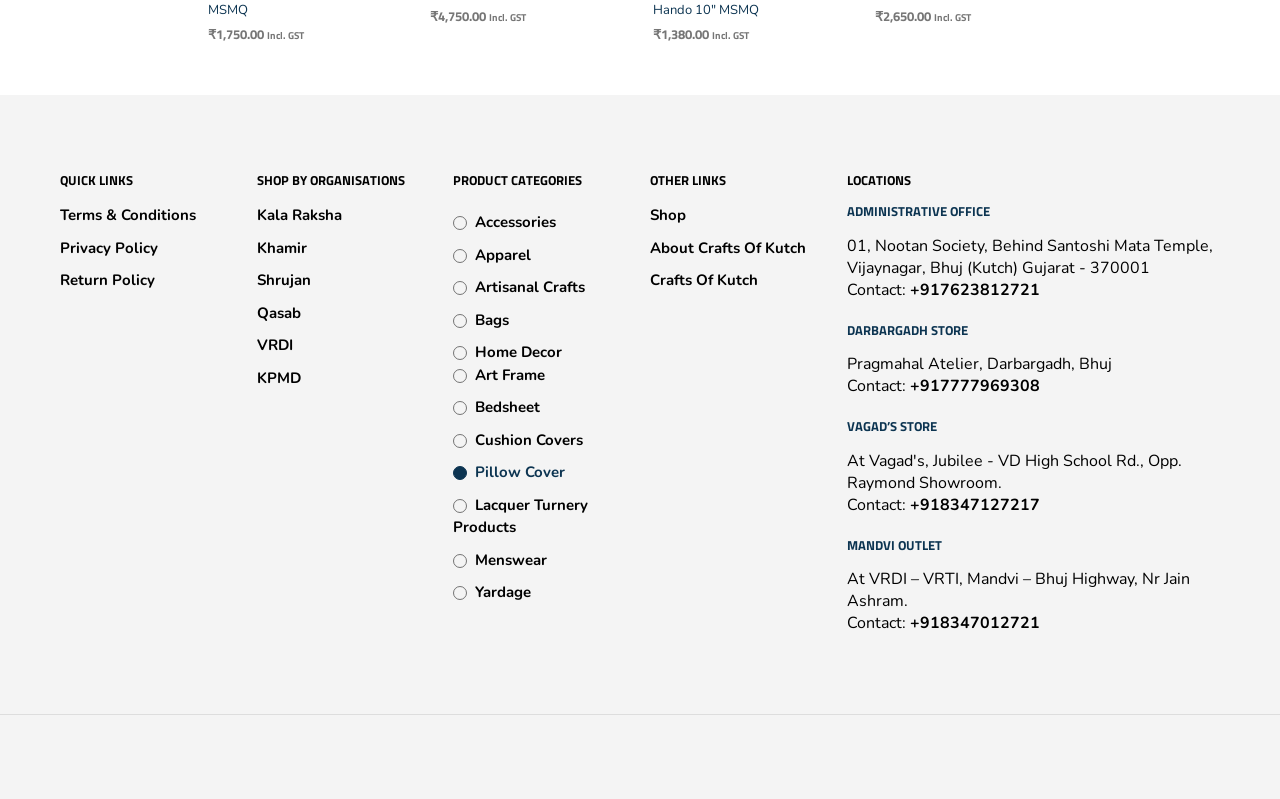Determine the bounding box coordinates of the region to click in order to accomplish the following instruction: "View Terms & Conditions". Provide the coordinates as four float numbers between 0 and 1, specifically [left, top, right, bottom].

[0.047, 0.257, 0.153, 0.282]